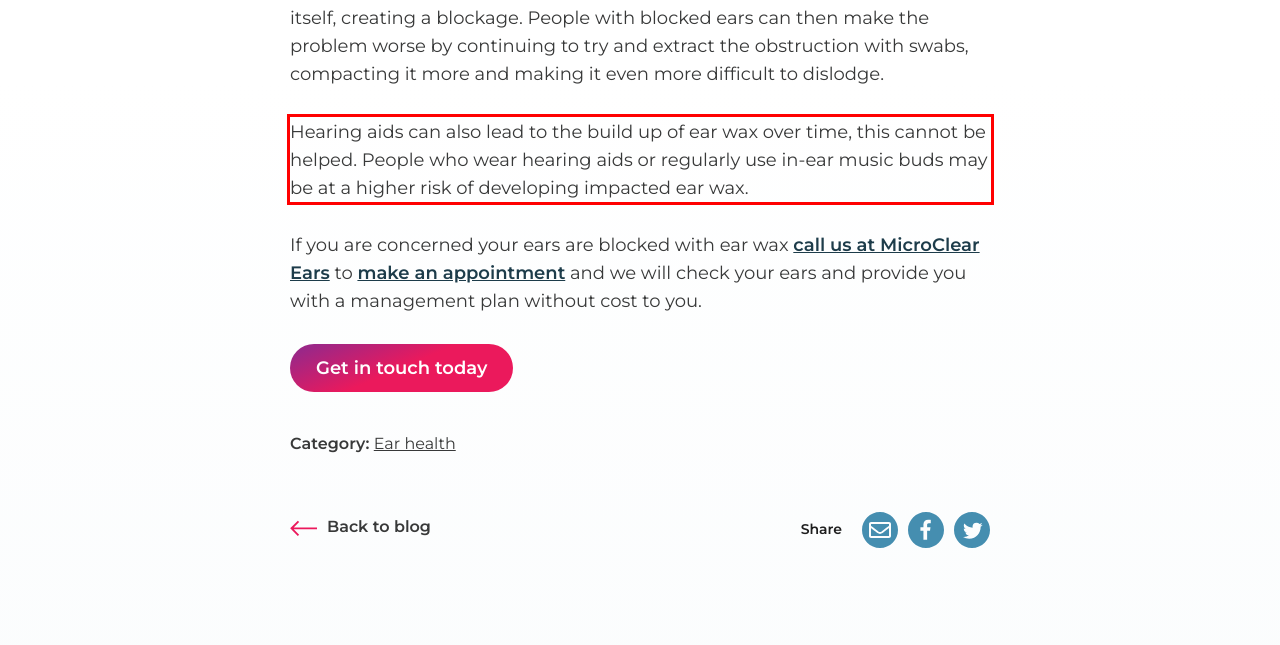The screenshot you have been given contains a UI element surrounded by a red rectangle. Use OCR to read and extract the text inside this red rectangle.

Hearing aids can also lead to the build up of ear wax over time, this cannot be helped. People who wear hearing aids or regularly use in-ear music buds may be at a higher risk of developing impacted ear wax.